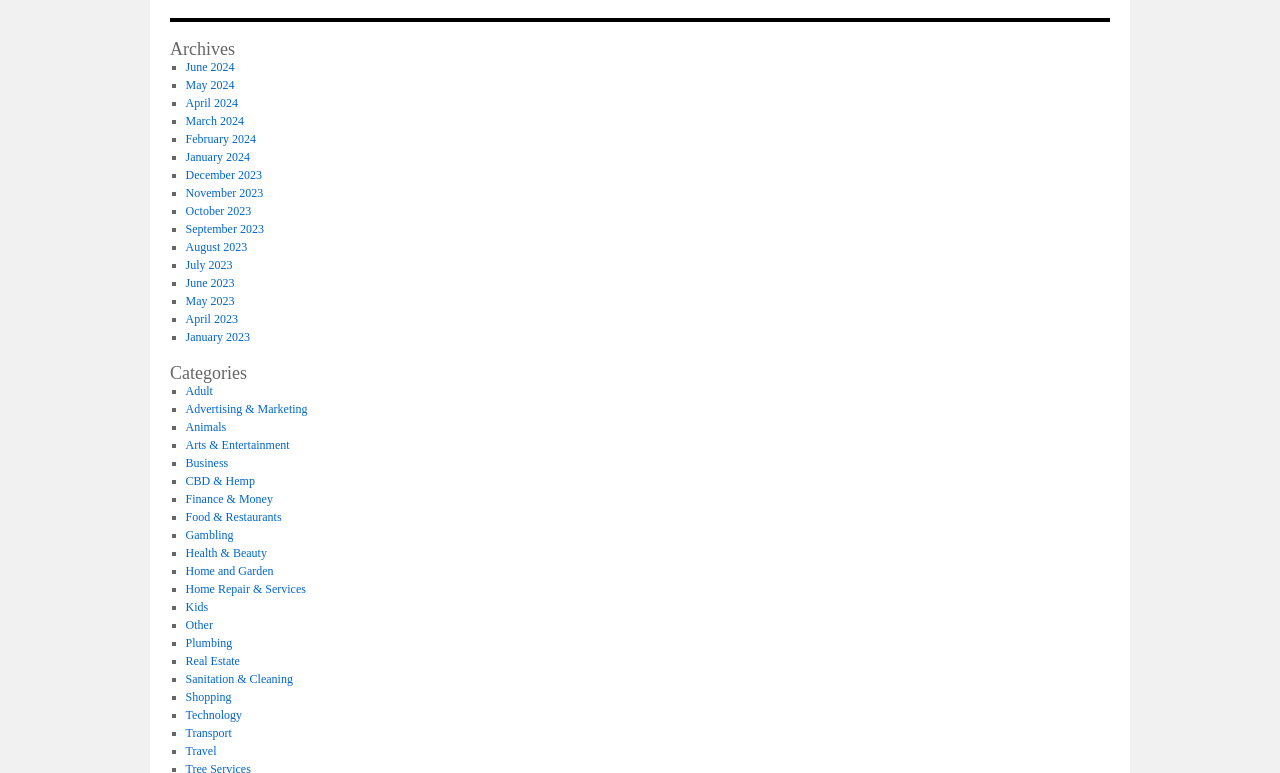Please provide a brief answer to the question using only one word or phrase: 
What is the last category listed?

Travel